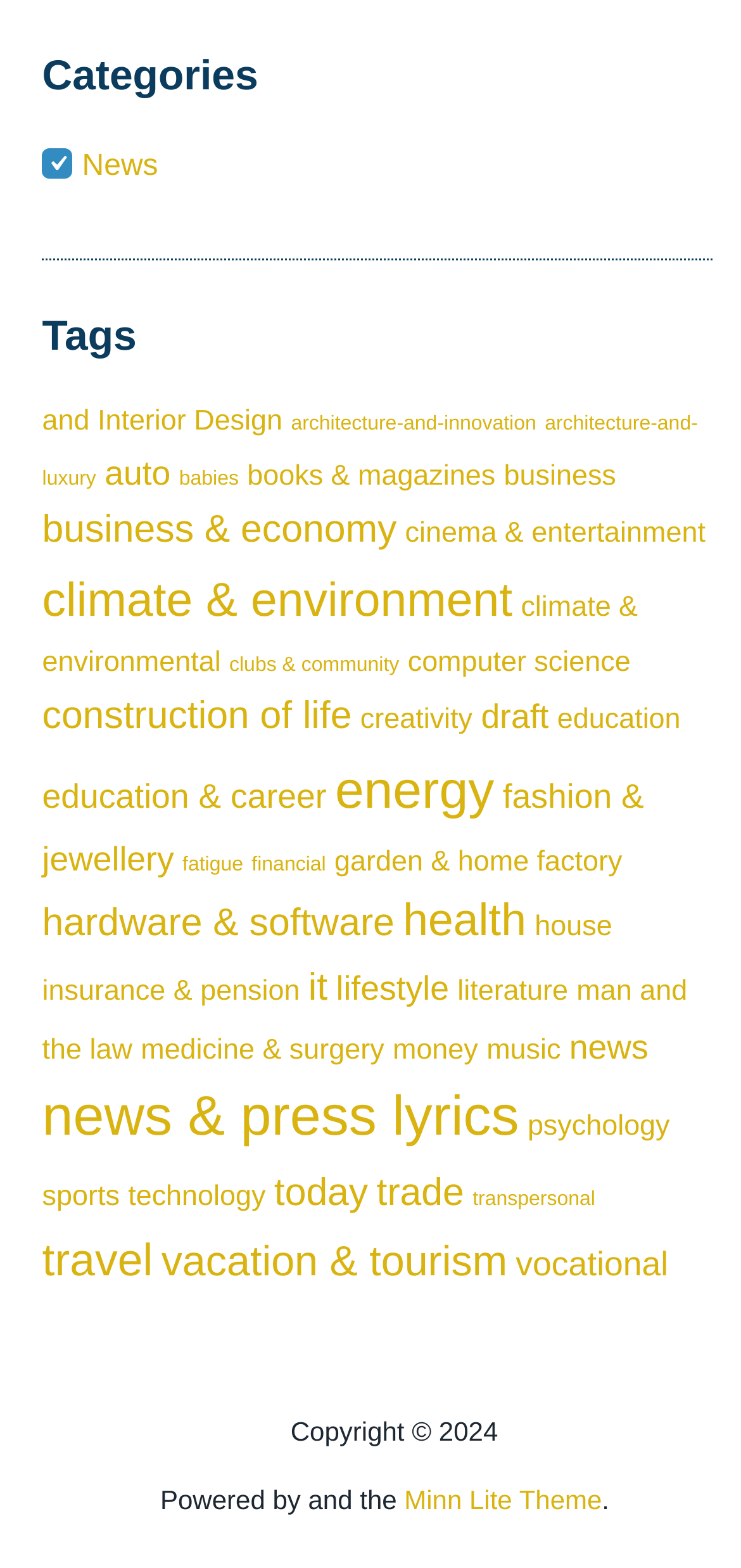Respond with a single word or phrase:
How many categories are related to education?

2